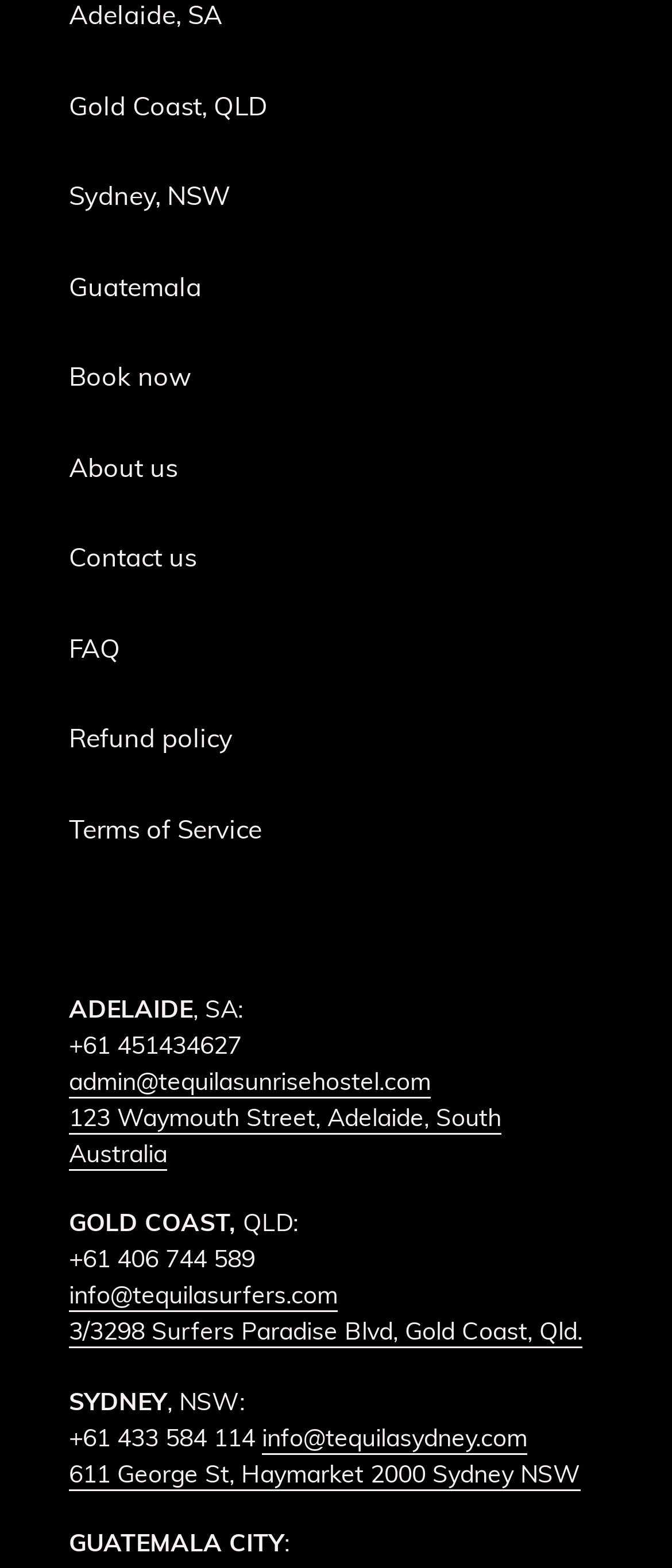Please identify the bounding box coordinates of the element that needs to be clicked to execute the following command: "View the refund policy". Provide the bounding box using four float numbers between 0 and 1, formatted as [left, top, right, bottom].

[0.103, 0.461, 0.346, 0.481]